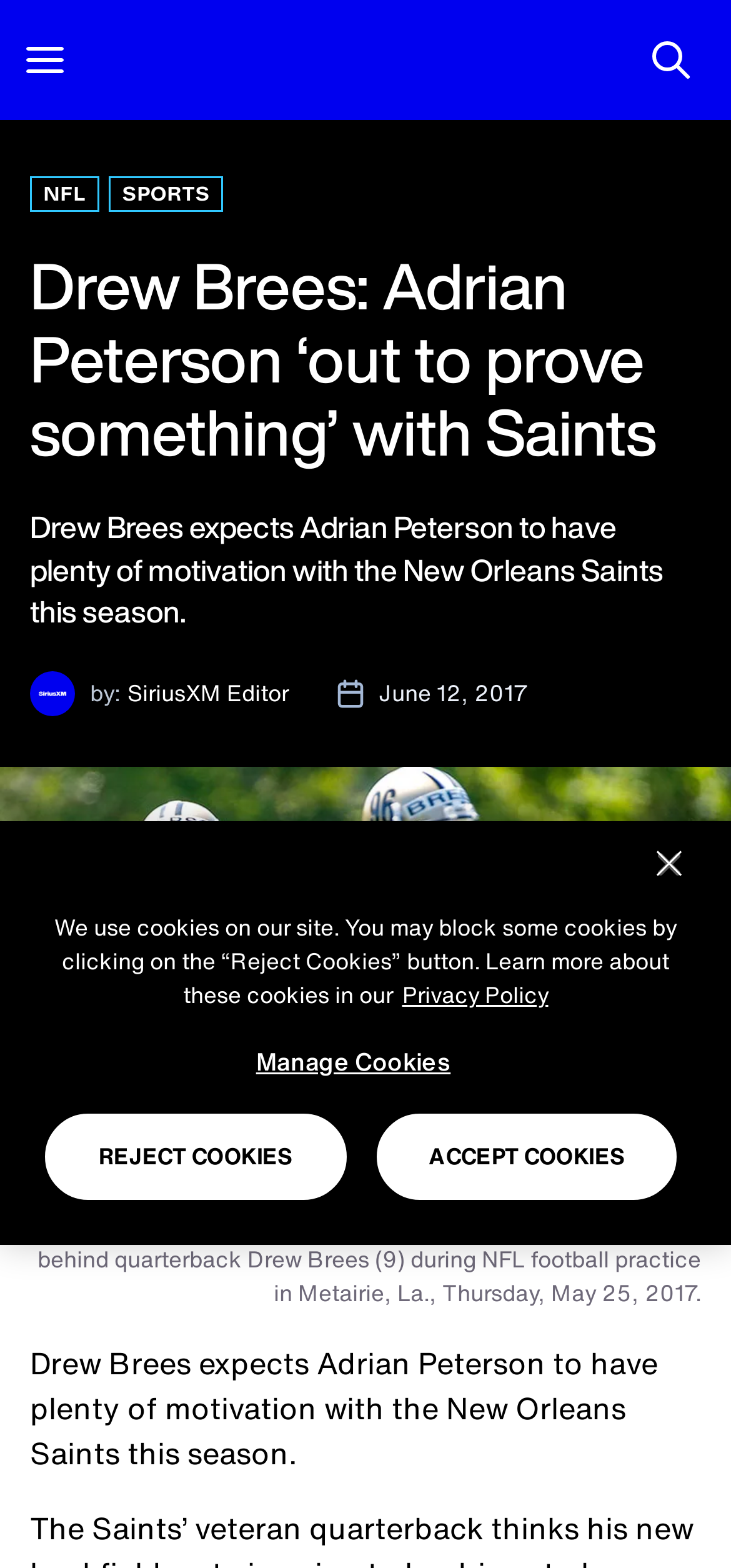Can you find the bounding box coordinates for the element to click on to achieve the instruction: "Open Search"?

[0.887, 0.024, 0.949, 0.053]